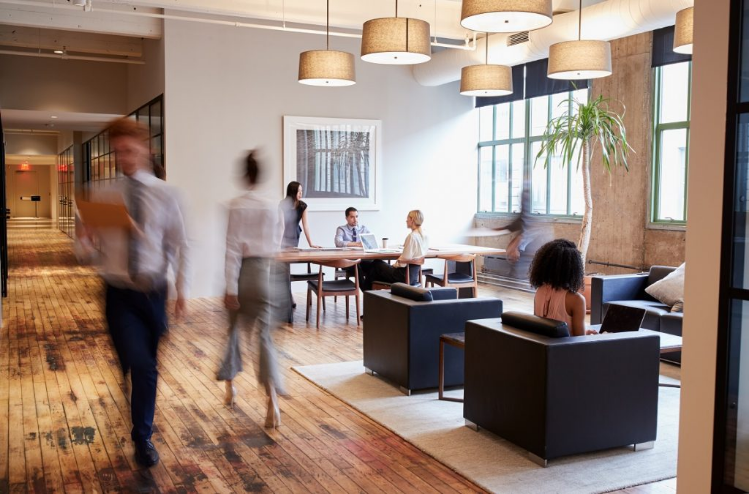Provide a thorough and detailed response to the question by examining the image: 
What is the purpose of the communal table?

The caption suggests that the communal table is used for collaboration and teamwork, as two individuals are engaged in conversation at the table, and one of them has a laptop open, indicating a collaborative work environment.